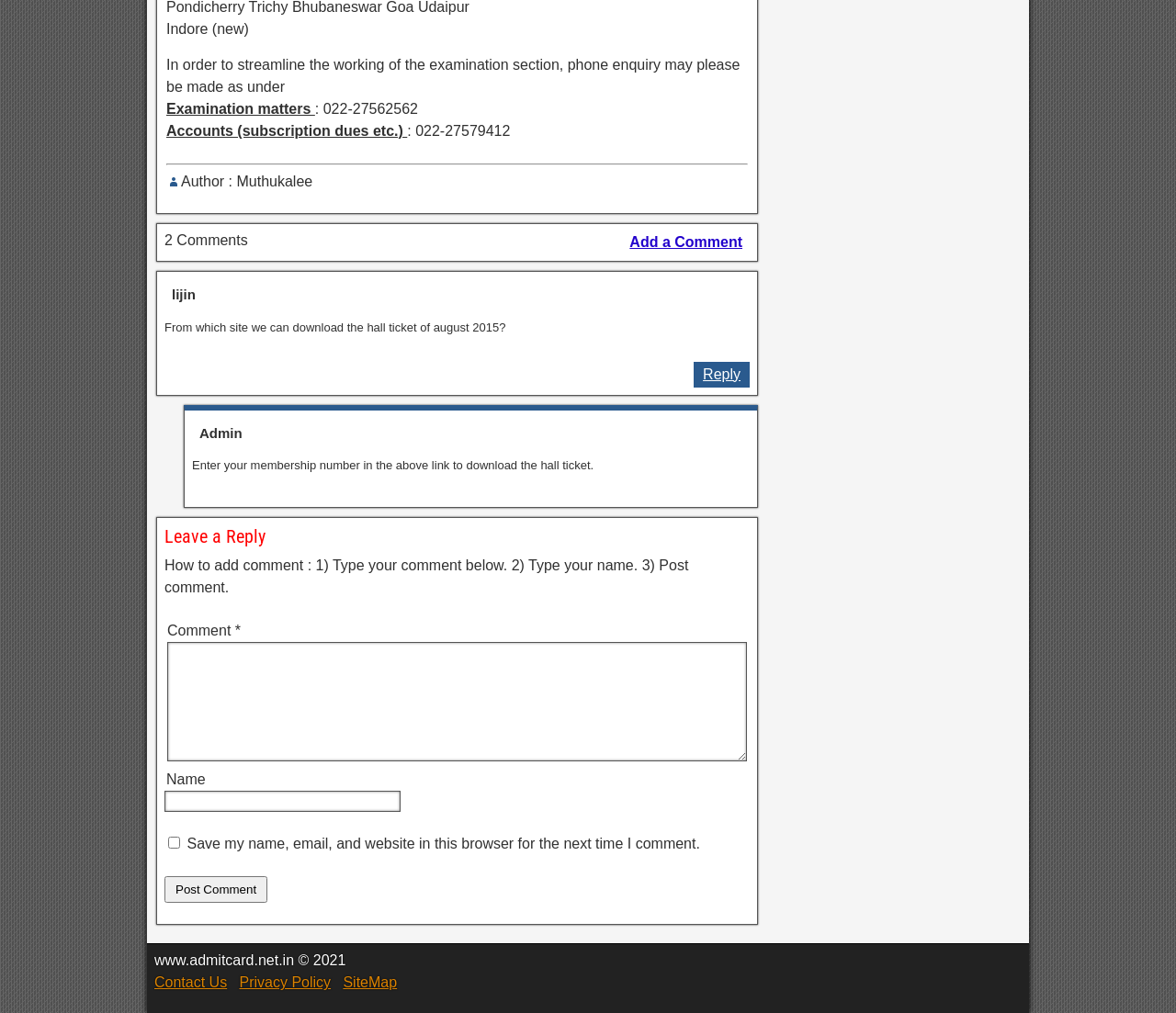Can you look at the image and give a comprehensive answer to the question:
What is the name of the author of this webpage?

The author's name is mentioned in the section above the comments, which says 'Author: Muthukalee'.